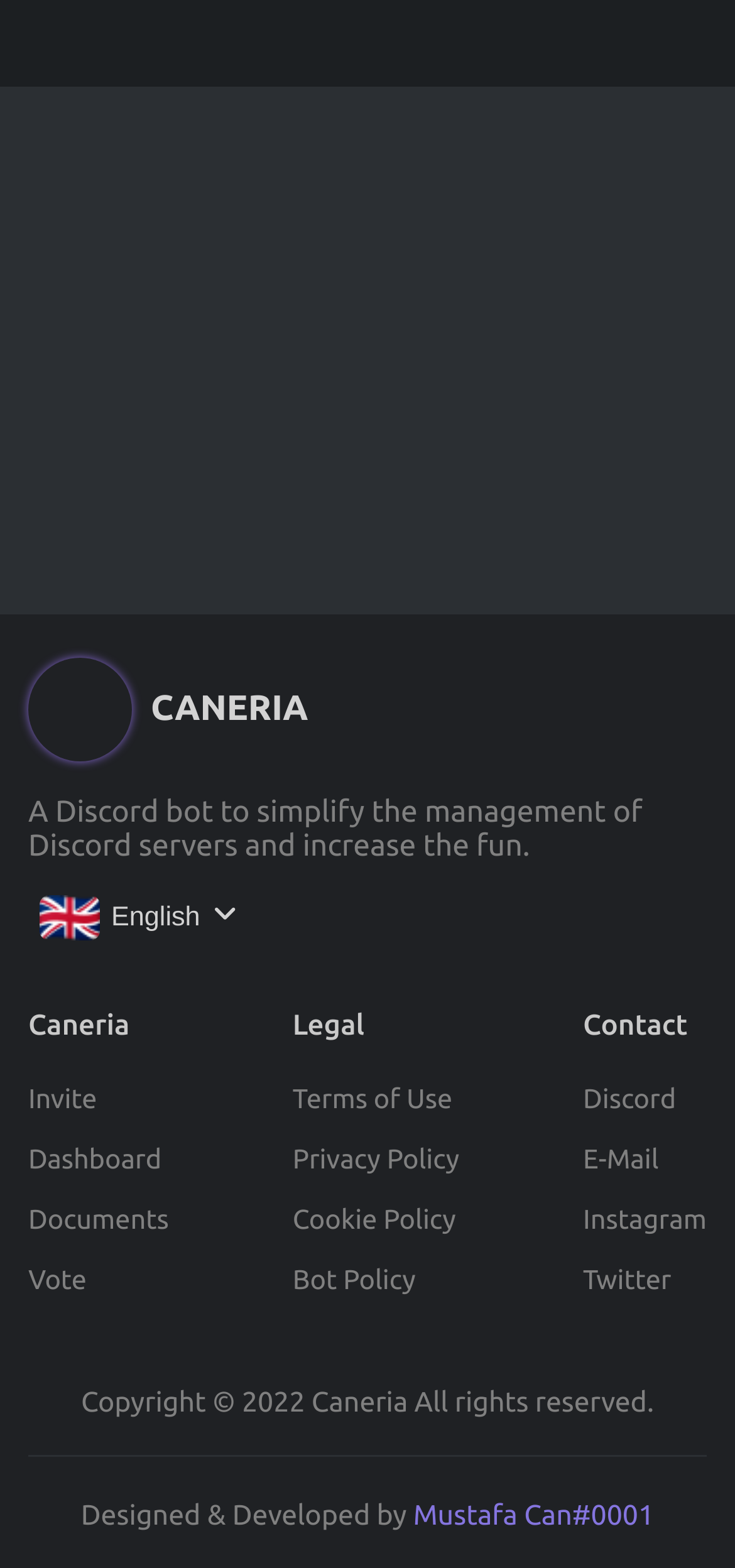Pinpoint the bounding box coordinates of the clickable element to carry out the following instruction: "Read Clean Fuels Applauds Senate Letter Urging Higher RFS Volumes."

None